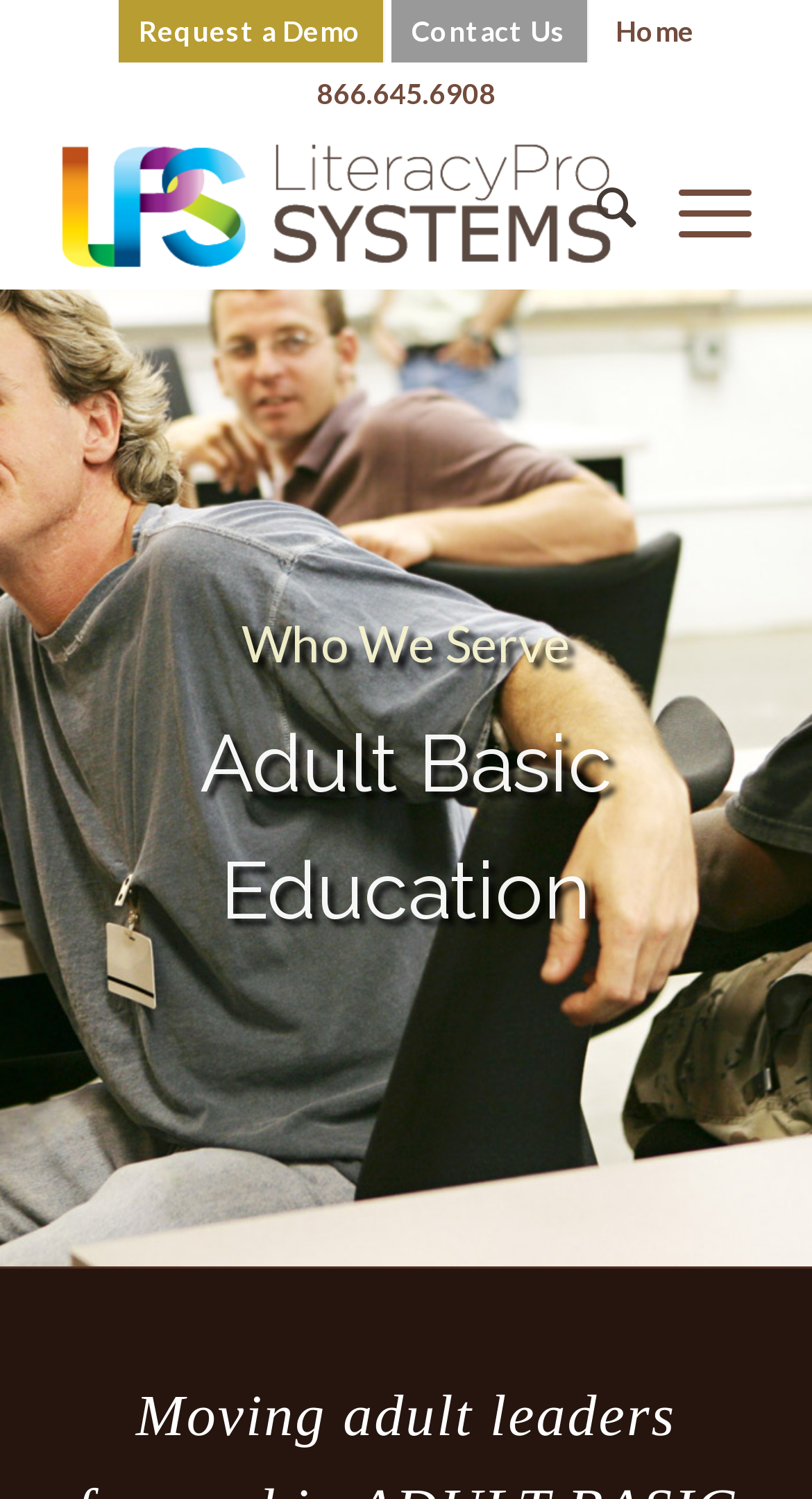Please provide a comprehensive answer to the question below using the information from the image: What is the main topic of the webpage?

I found the main topic of the webpage by looking at the heading element with the text 'Adult Basic Education' which is located in the main content area of the page.